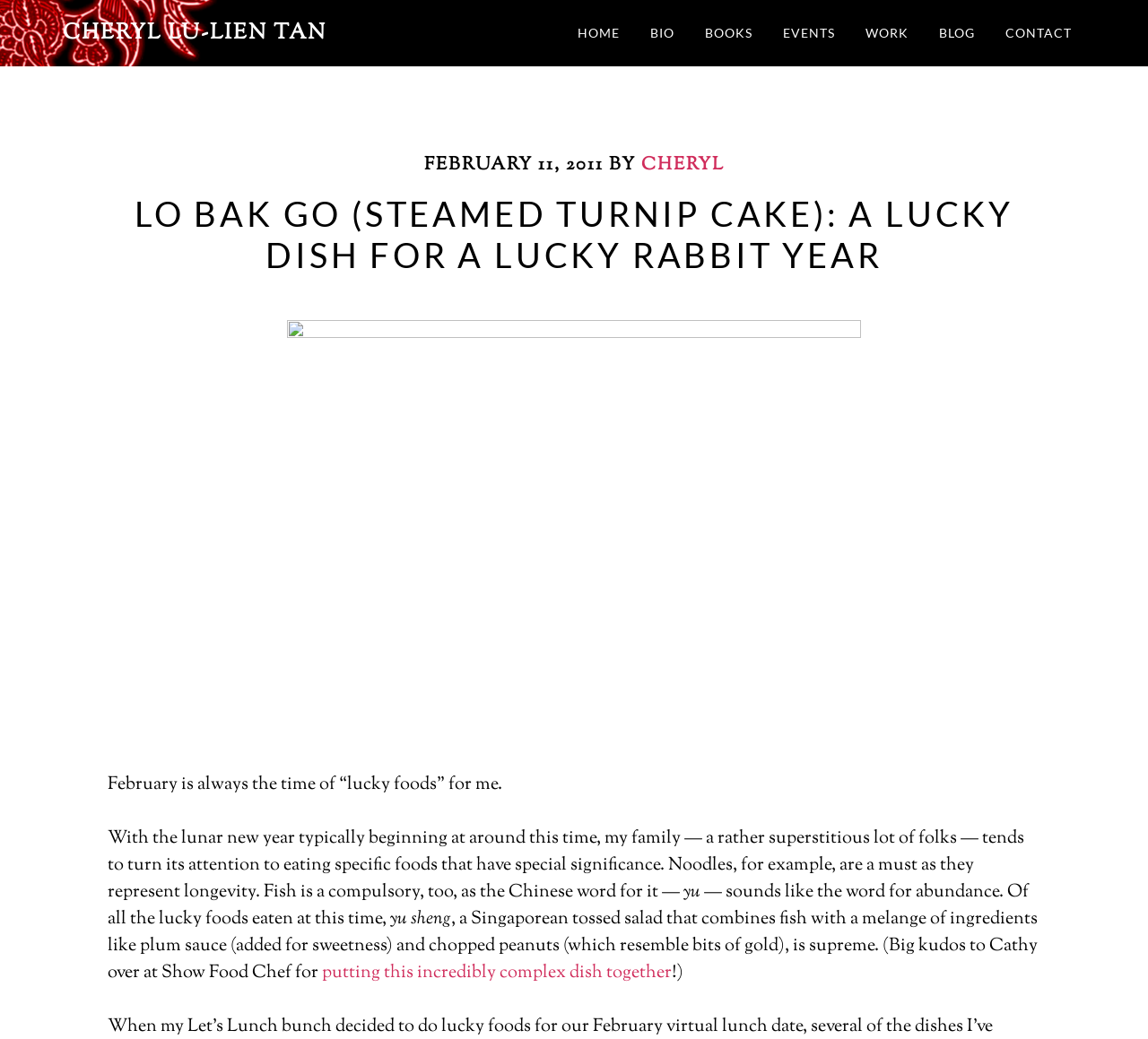Give the bounding box coordinates for the element described by: "Events".

[0.67, 0.0, 0.739, 0.064]